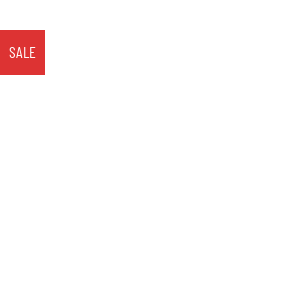Provide a one-word or short-phrase answer to the question:
What is the purpose of the 'SALE' sign?

to draw attention